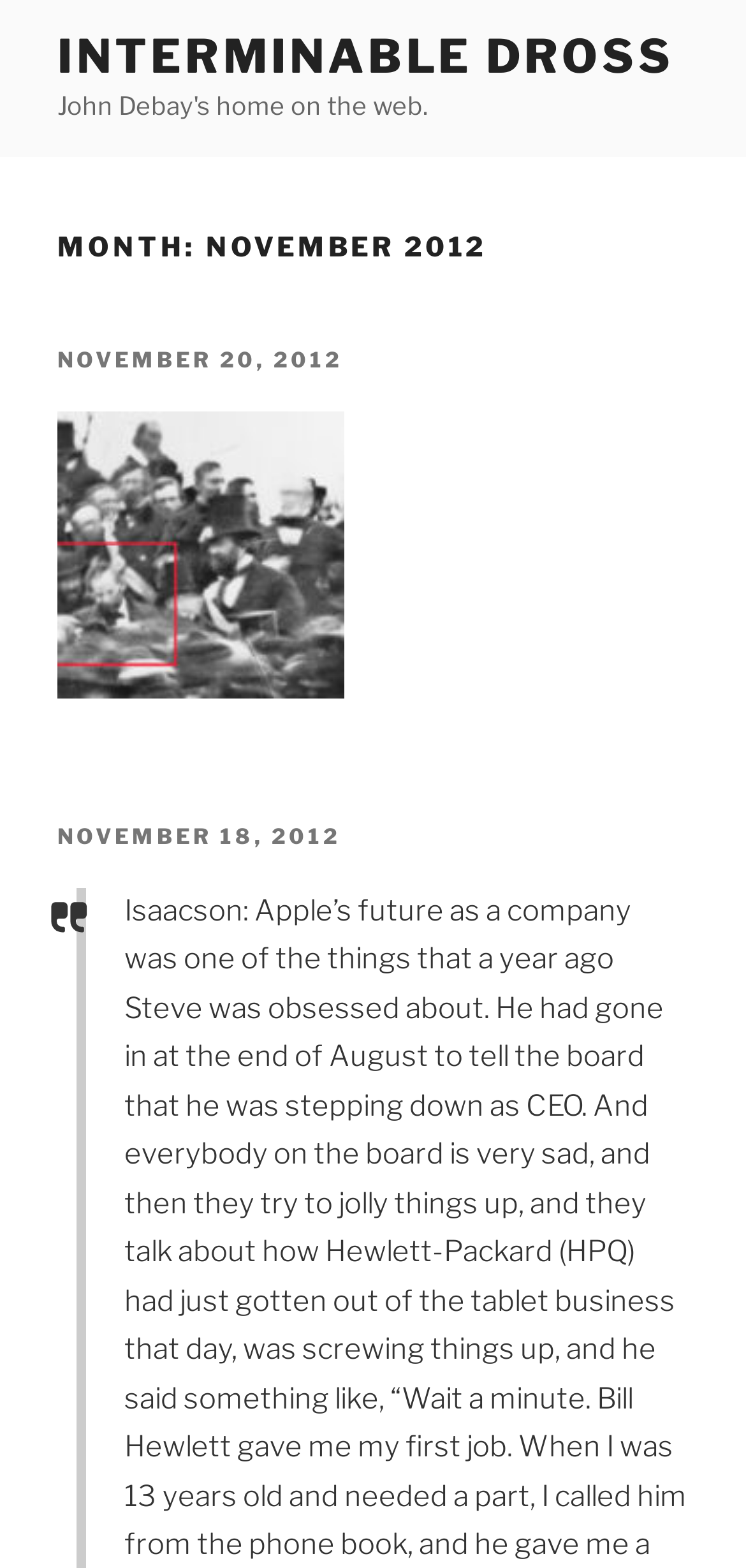How many links are in the first article?
Please respond to the question thoroughly and include all relevant details.

I examined the first article and found two links: one is the posted date link 'NOVEMBER 20, 2012', and the other is an unnamed link nested under the figure element.